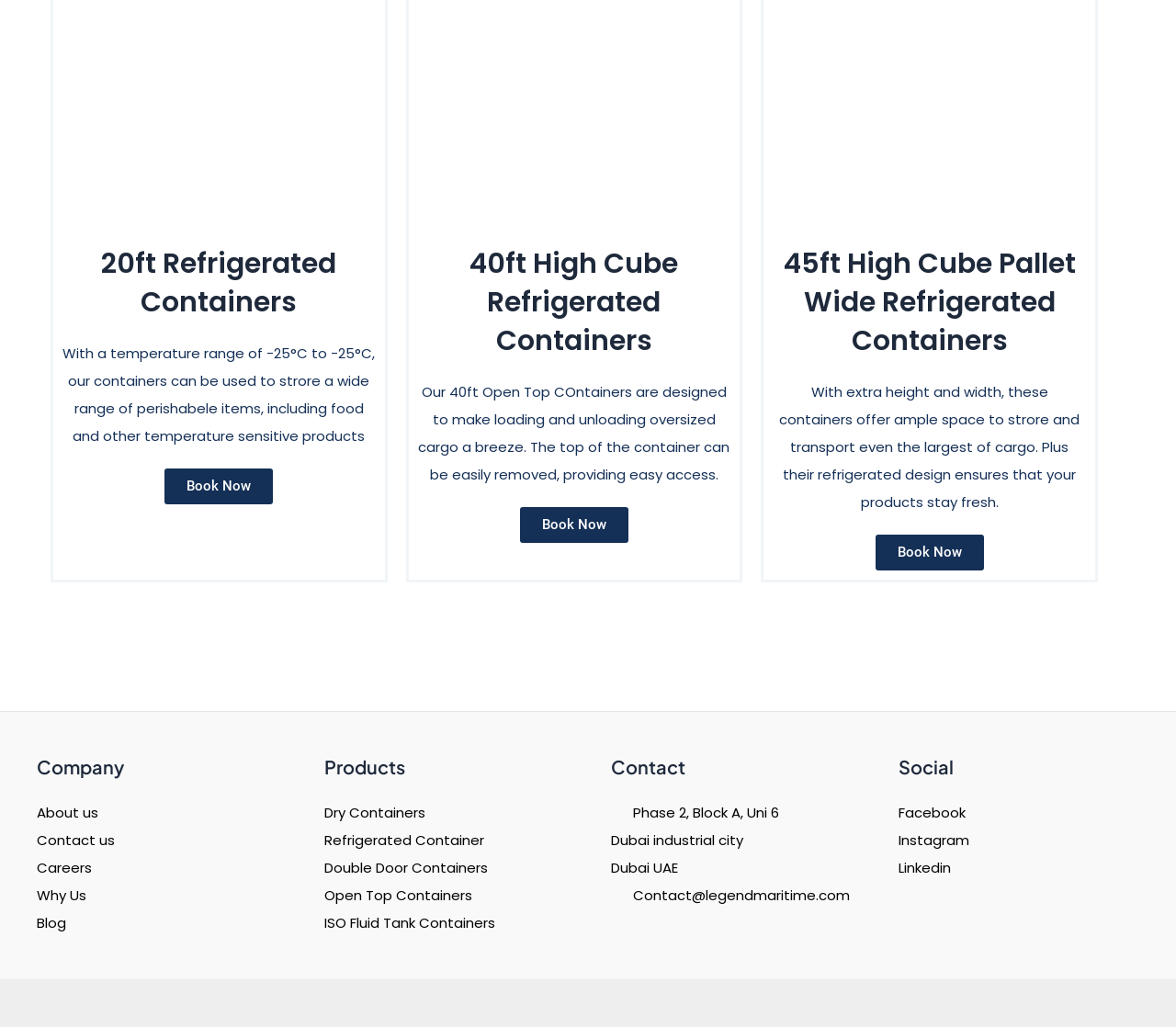Analyze the image and give a detailed response to the question:
What is the address of the company?

I found the StaticText elements that mention the address of the company, which are 'Phase 2, Block A, Uni 6', 'Dubai industrial city', and 'Dubai UAE'. Therefore, the full address is Phase 2, Block A, Uni 6, Dubai Industrial City, Dubai UAE.